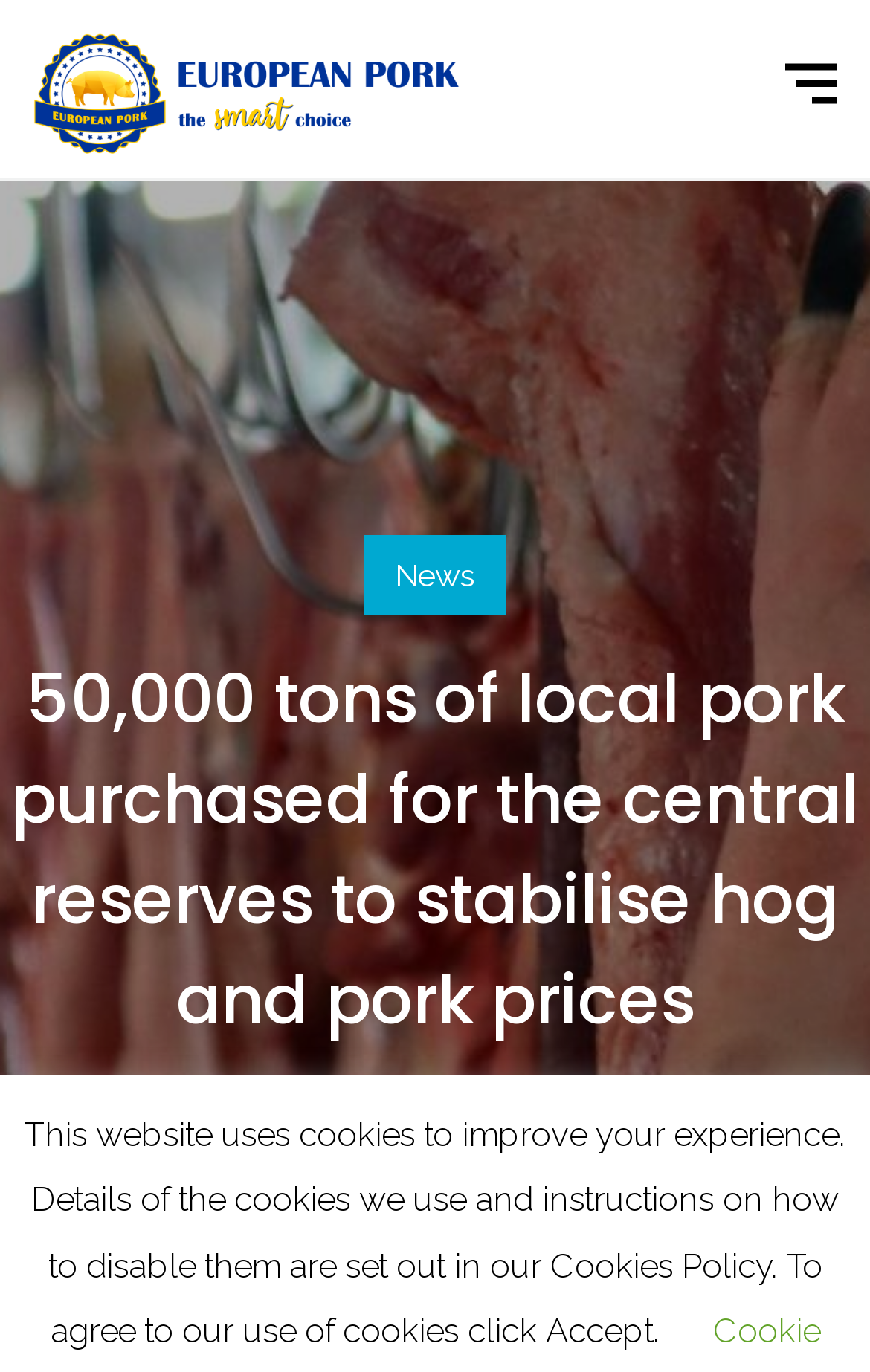Extract the bounding box for the UI element that matches this description: "News".

[0.418, 0.39, 0.582, 0.449]